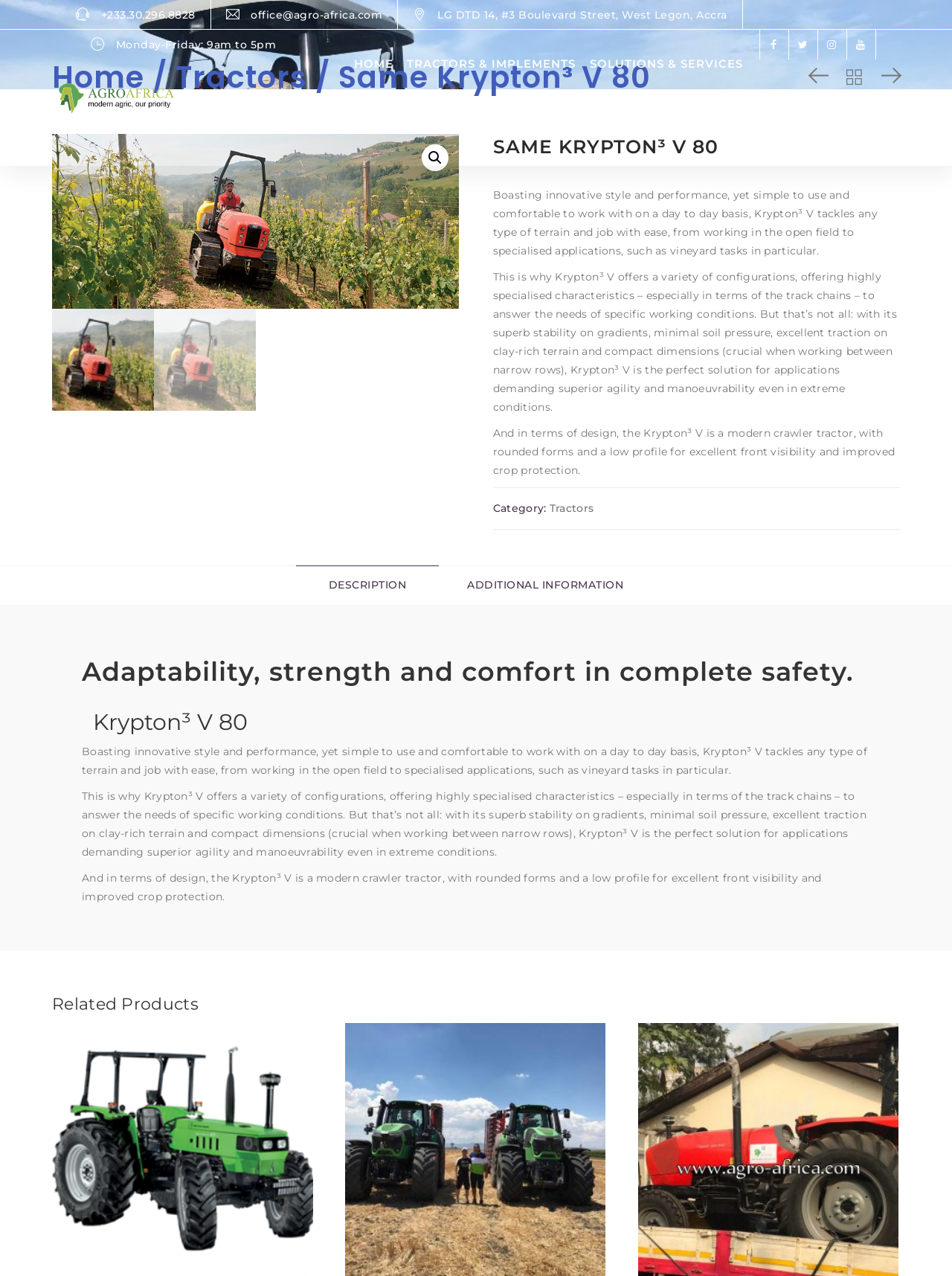Predict the bounding box coordinates of the area that should be clicked to accomplish the following instruction: "Create account". The bounding box coordinates should consist of four float numbers between 0 and 1, i.e., [left, top, right, bottom].

None